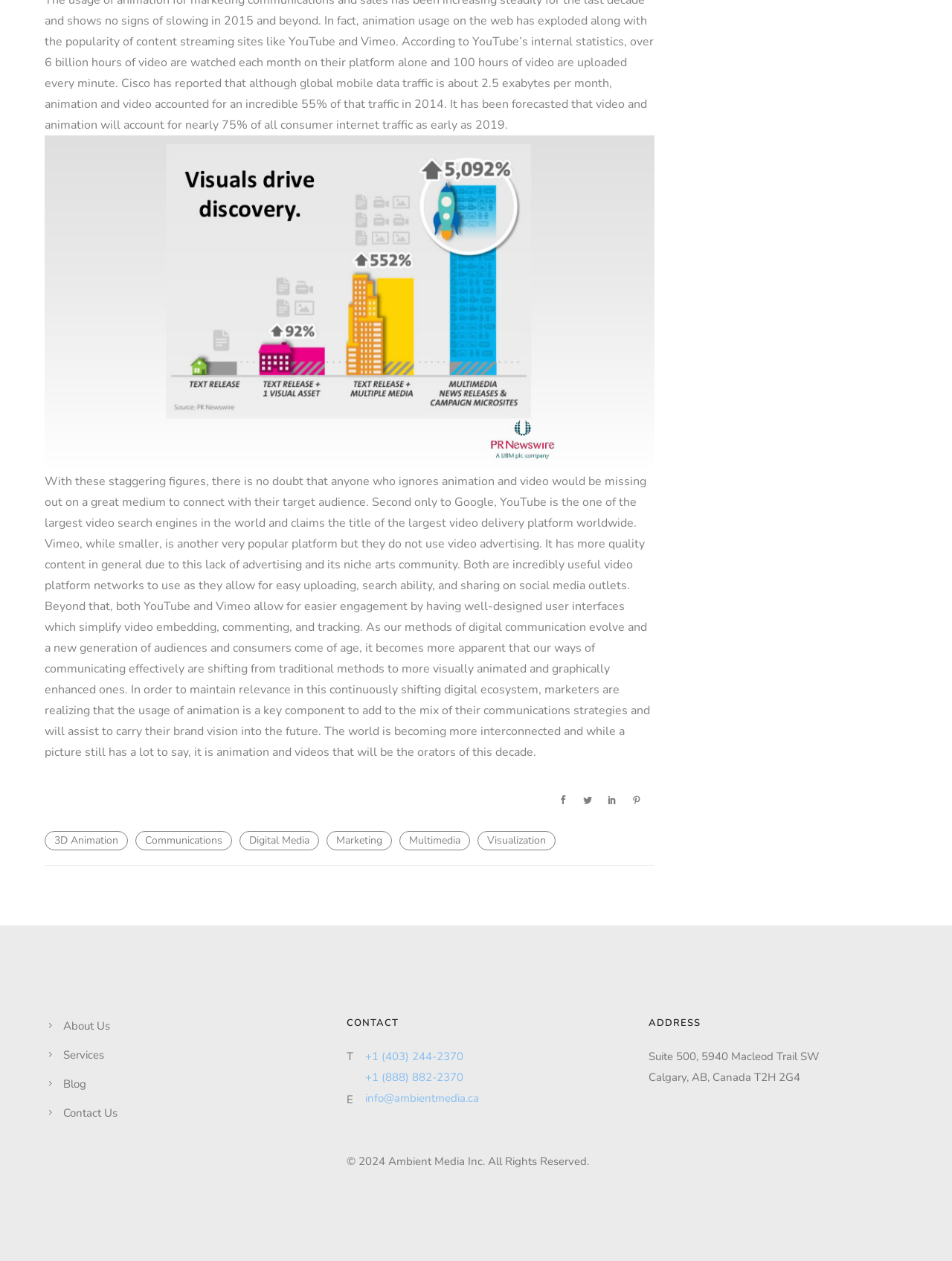Using the webpage screenshot and the element description About Us, determine the bounding box coordinates. Specify the coordinates in the format (top-left x, top-left y, bottom-right x, bottom-right y) with values ranging from 0 to 1.

[0.066, 0.808, 0.116, 0.82]